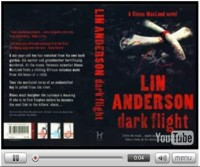What type of content is suggested by the YouTube icon?
From the screenshot, supply a one-word or short-phrase answer.

Multimedia content